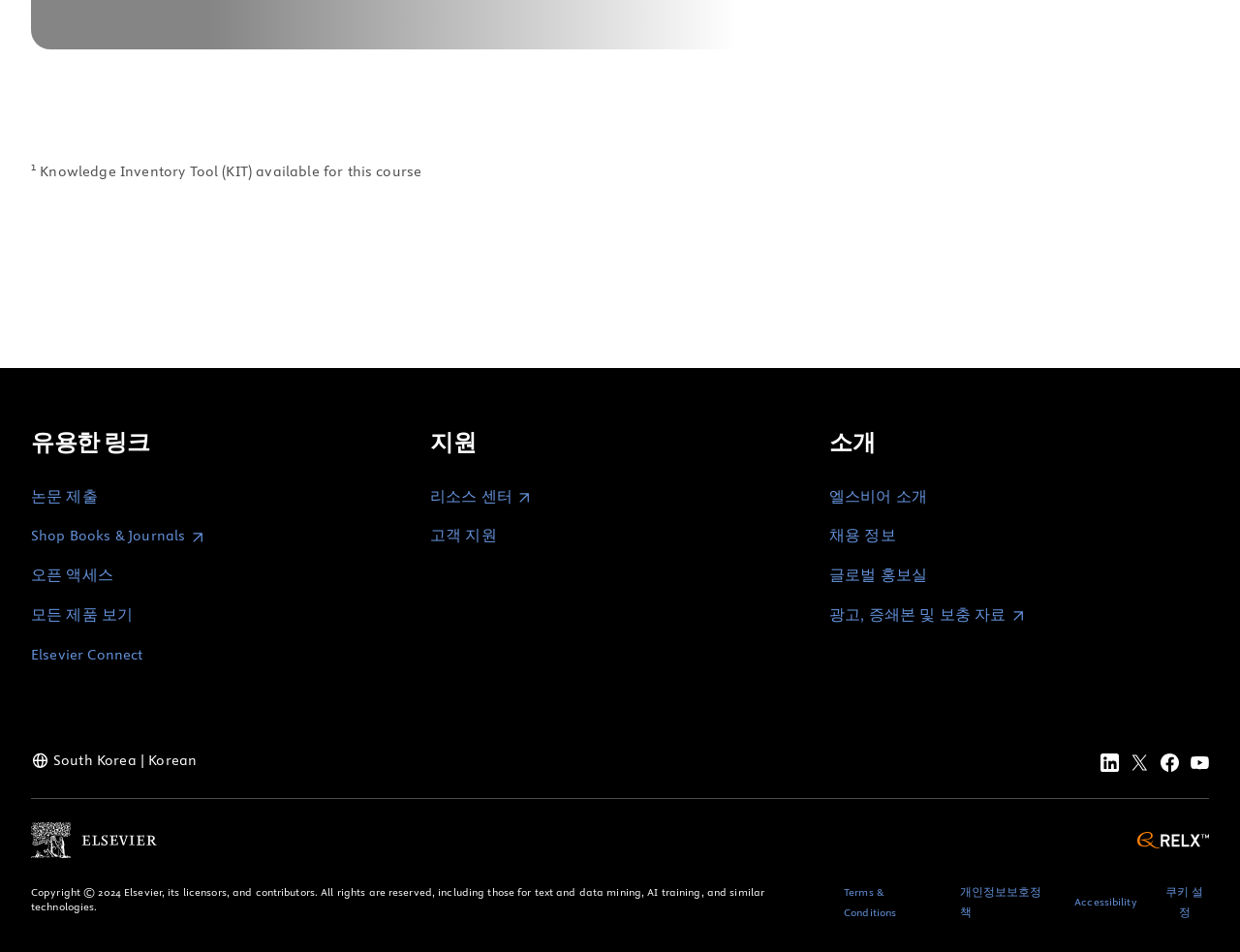Determine the bounding box coordinates for the UI element described. Format the coordinates as (top-left x, top-left y, bottom-right x, bottom-right y) and ensure all values are between 0 and 1. Element description: 논문 제출

[0.025, 0.512, 0.079, 0.531]